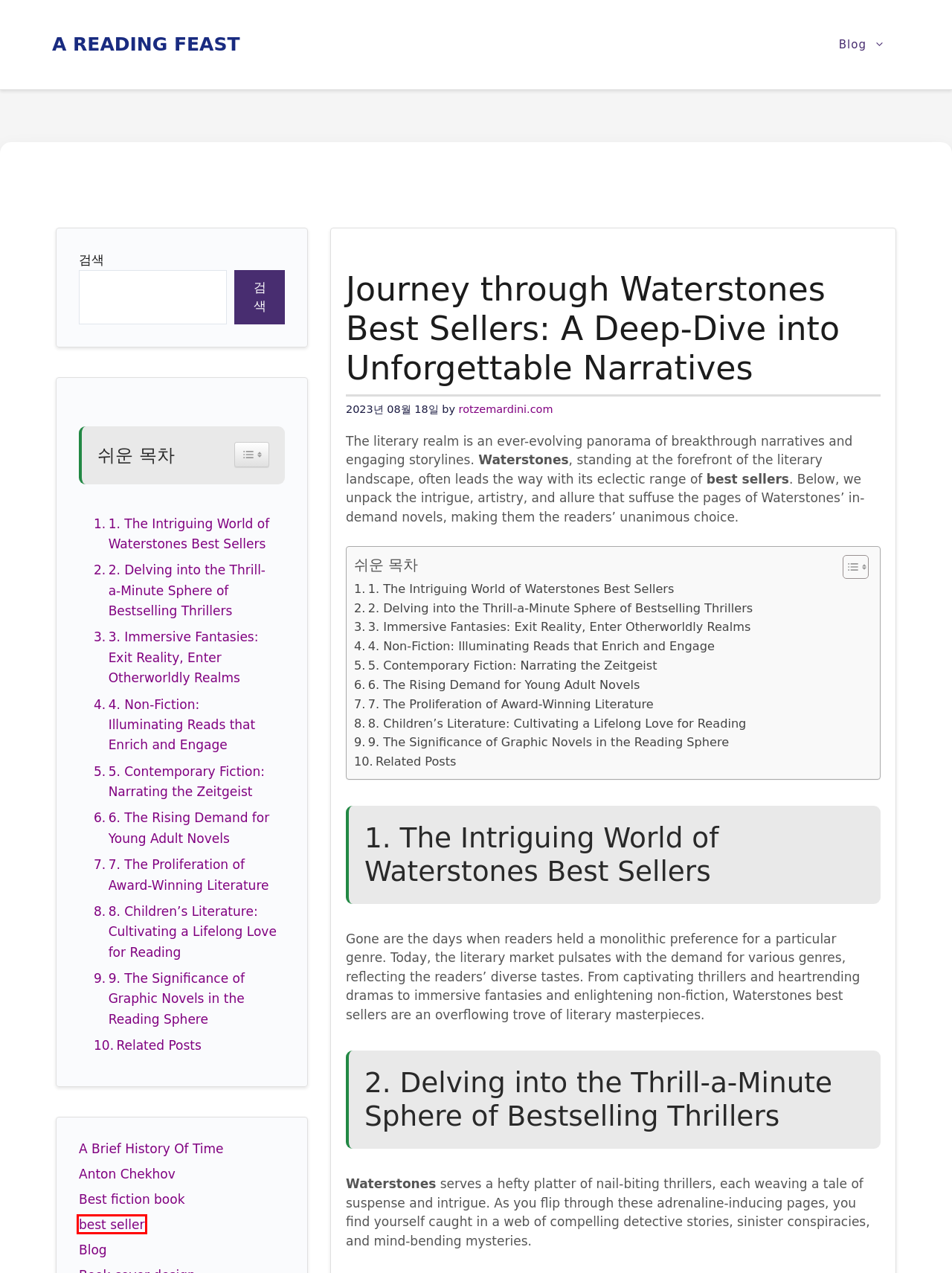Review the screenshot of a webpage that includes a red bounding box. Choose the most suitable webpage description that matches the new webpage after clicking the element within the red bounding box. Here are the candidates:
A. best seller - a reading feast
B. Dan Brown - a reading feast
C. Best fiction book - a reading feast
D. A Brief History Of Time - a reading feast
E. rotzemardini.com - a reading feast
F. a reading feast - Welcome to a reading feast
G. Blog - a reading feast
H. Anton Chekhov - a reading feast

A